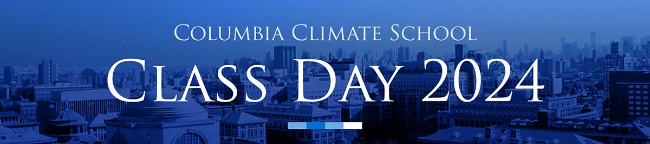Utilize the information from the image to answer the question in detail:
What is the color of the backdrop in the image?

The color of the backdrop in the image can be determined by reading the description of the image, which states that the Columbia University campus skyline is set against a deep blue backdrop.